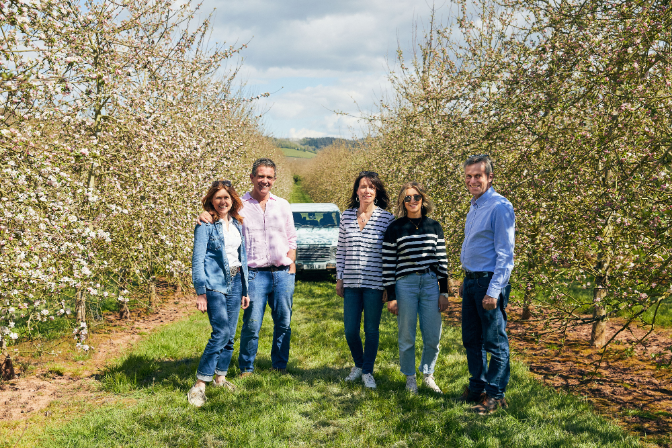What is hinted at by the vehicle in the background?
Kindly give a detailed and elaborate answer to the question.

The presence of a vehicle in the background of the image suggests the practicalities of working in the expansive orchards, implying that the company needs vehicles to manage and maintain the orchard.